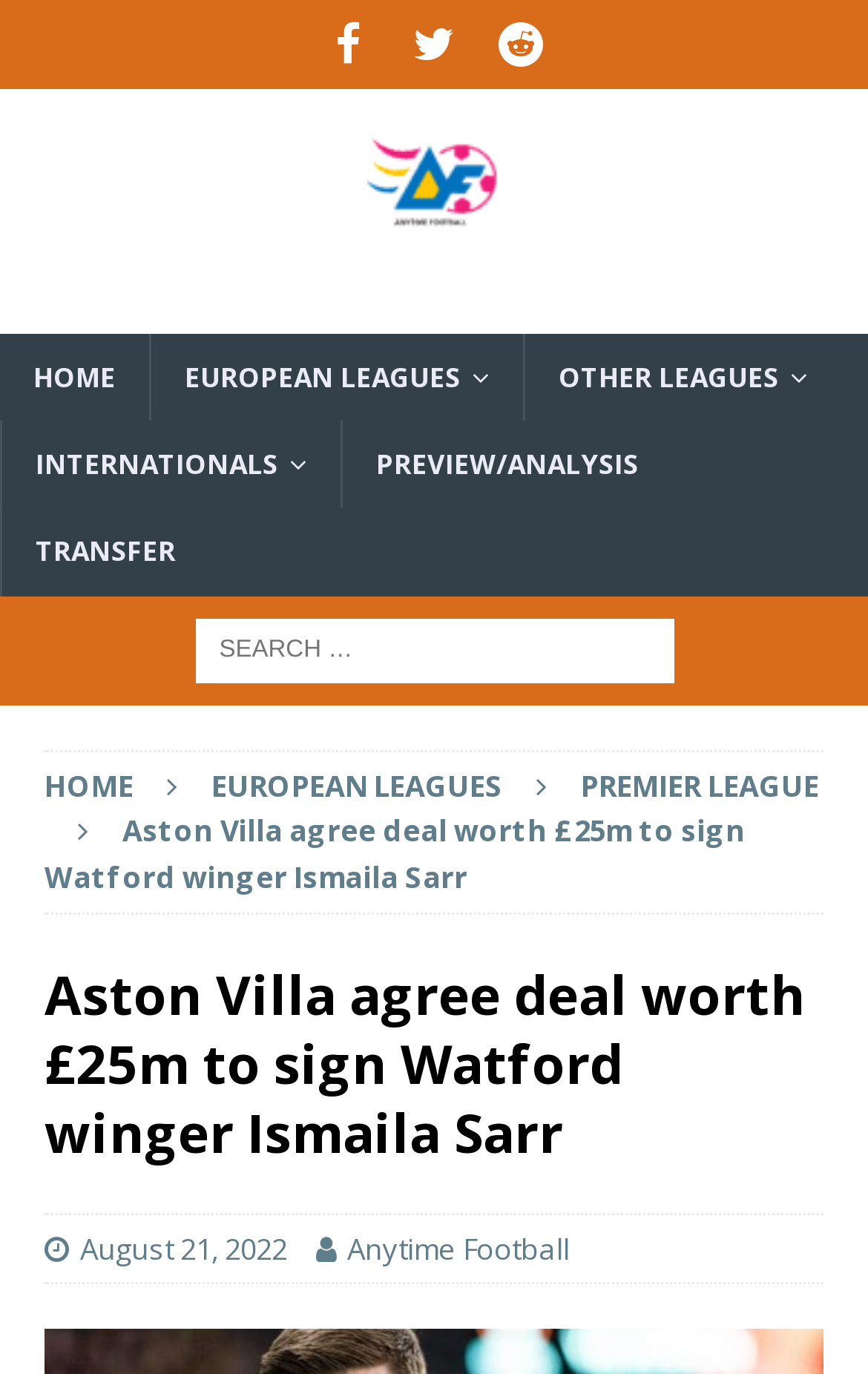Answer the question with a single word or phrase: 
What is the position of the search box on the webpage?

Top-right